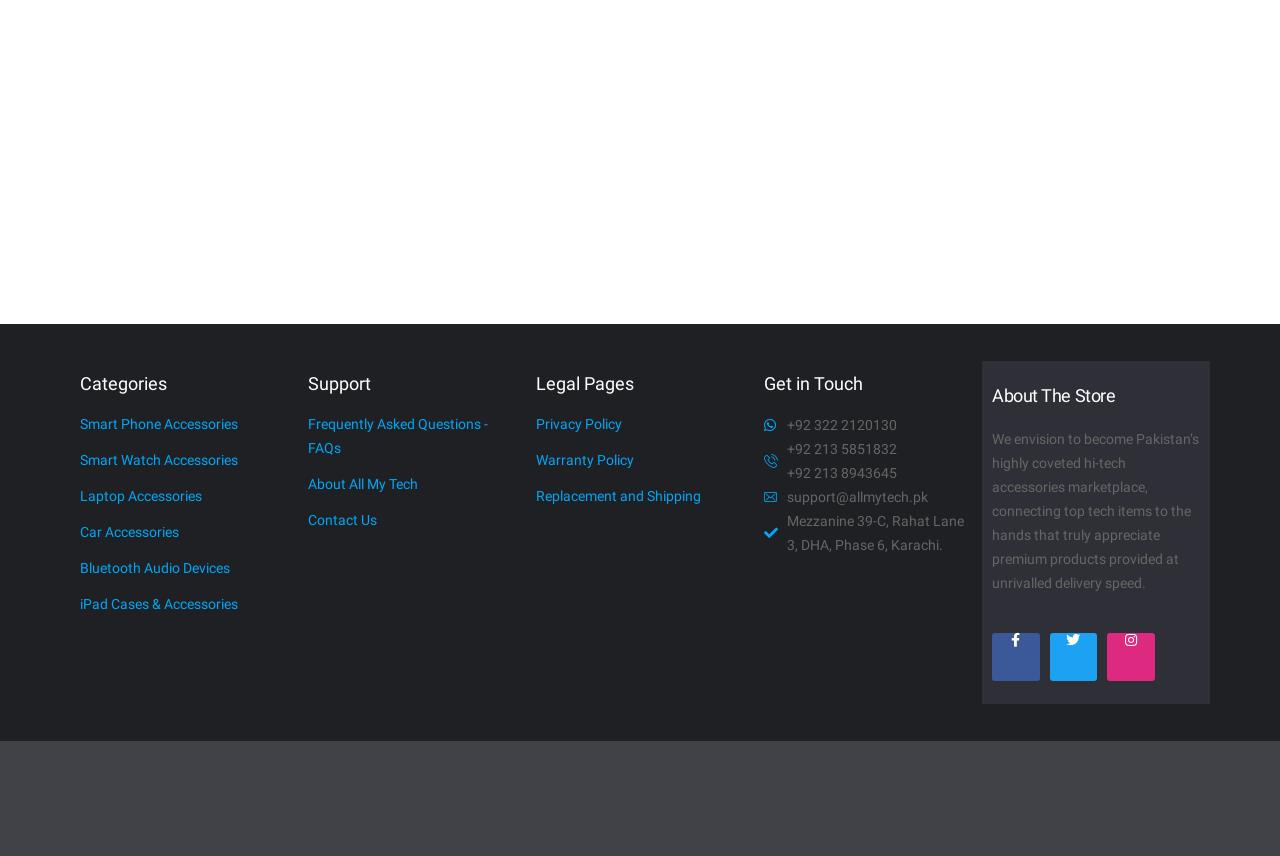Refer to the image and provide a thorough answer to this question:
What is the purpose of the webpage according to 'About The Store'?

I found a heading element with the text 'About The Store' and a StaticText element underneath it, which describes the purpose of the webpage. The text states that the webpage envisions to become Pakistan's highly coveted hi-tech accessories marketplace, connecting top tech items to the hands that truly appreciate premium products provided at unrivalled delivery speed. Therefore, the purpose of the webpage is to connect top tech items to customers.